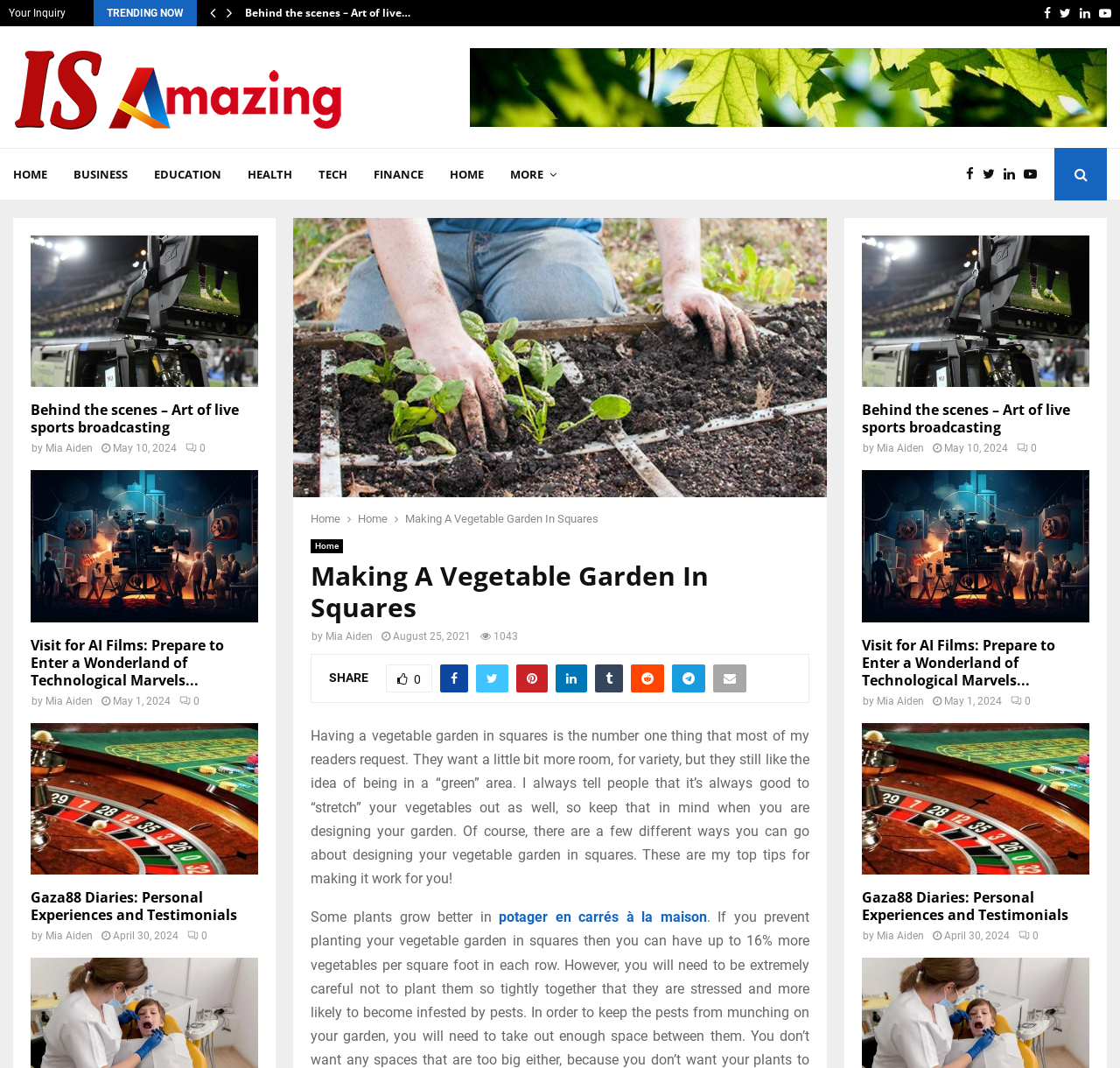Pinpoint the bounding box coordinates of the clickable element to carry out the following instruction: "Click the 'Submit' button."

None